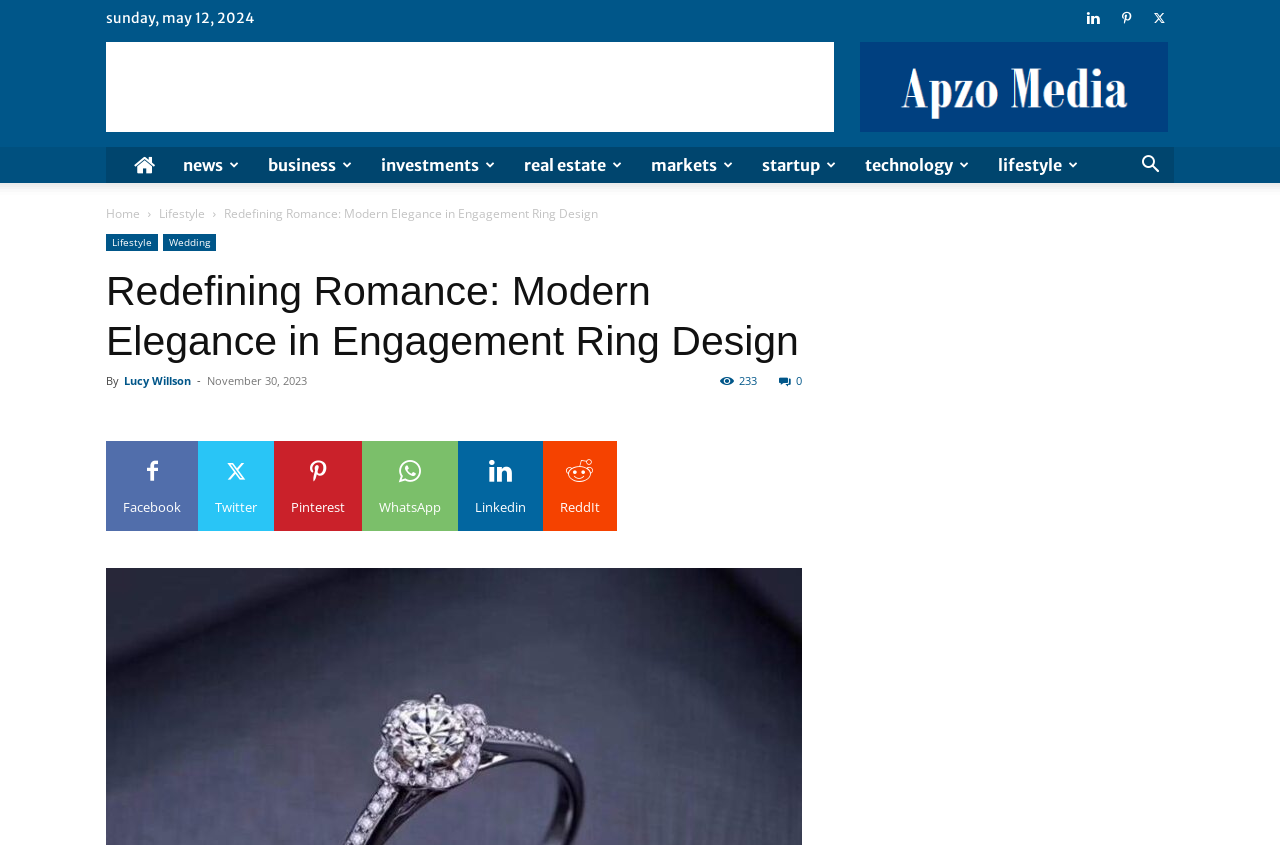Could you highlight the region that needs to be clicked to execute the instruction: "Read the article by Lucy Willson"?

[0.097, 0.441, 0.149, 0.459]